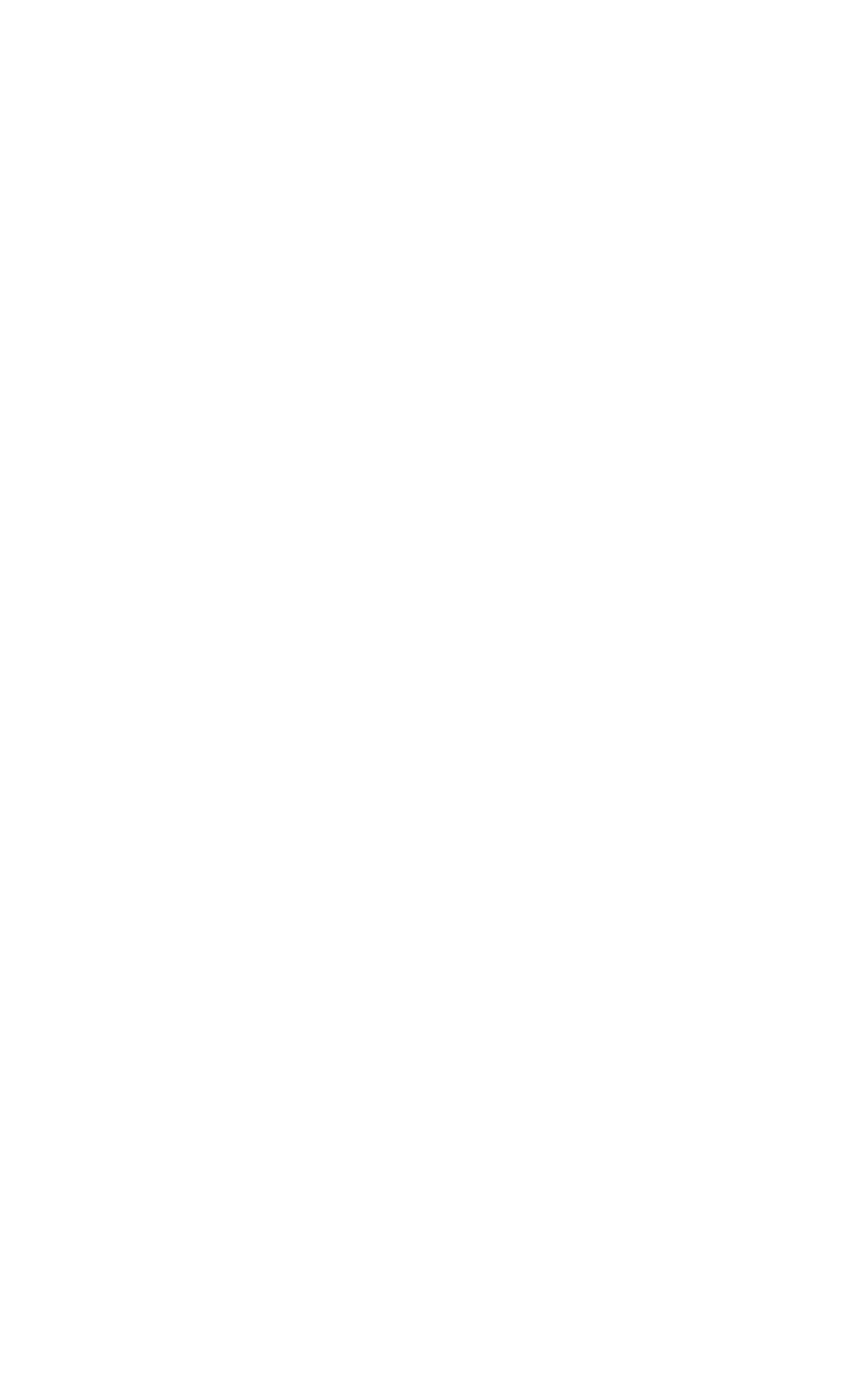Please identify the bounding box coordinates of the clickable area that will fulfill the following instruction: "Click on ABOUT US". The coordinates should be in the format of four float numbers between 0 and 1, i.e., [left, top, right, bottom].

[0.159, 0.133, 0.476, 0.202]